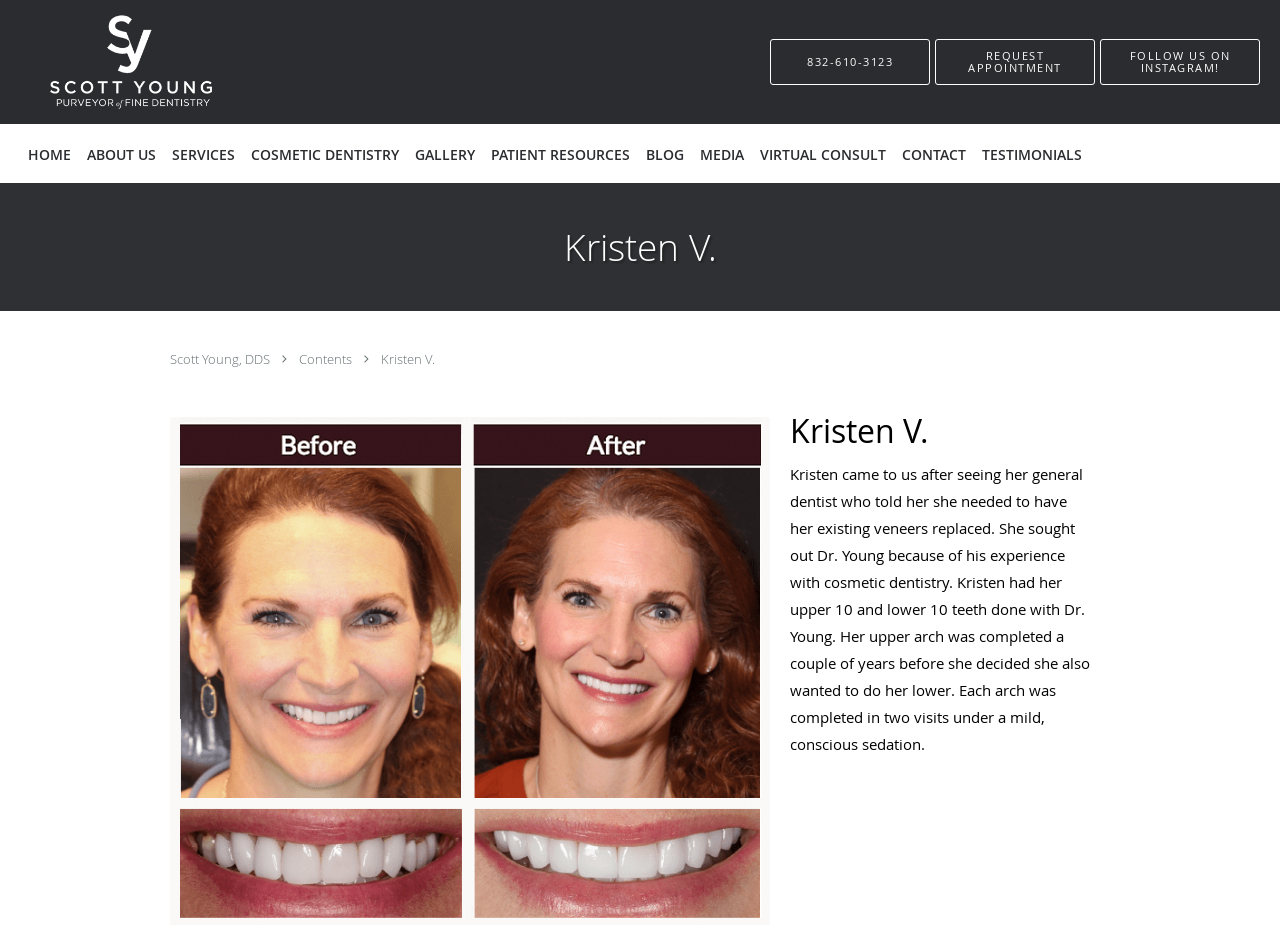Locate the bounding box coordinates of the area that needs to be clicked to fulfill the following instruction: "Visit the home page". The coordinates should be in the format of four float numbers between 0 and 1, namely [left, top, right, bottom].

[0.016, 0.131, 0.062, 0.192]